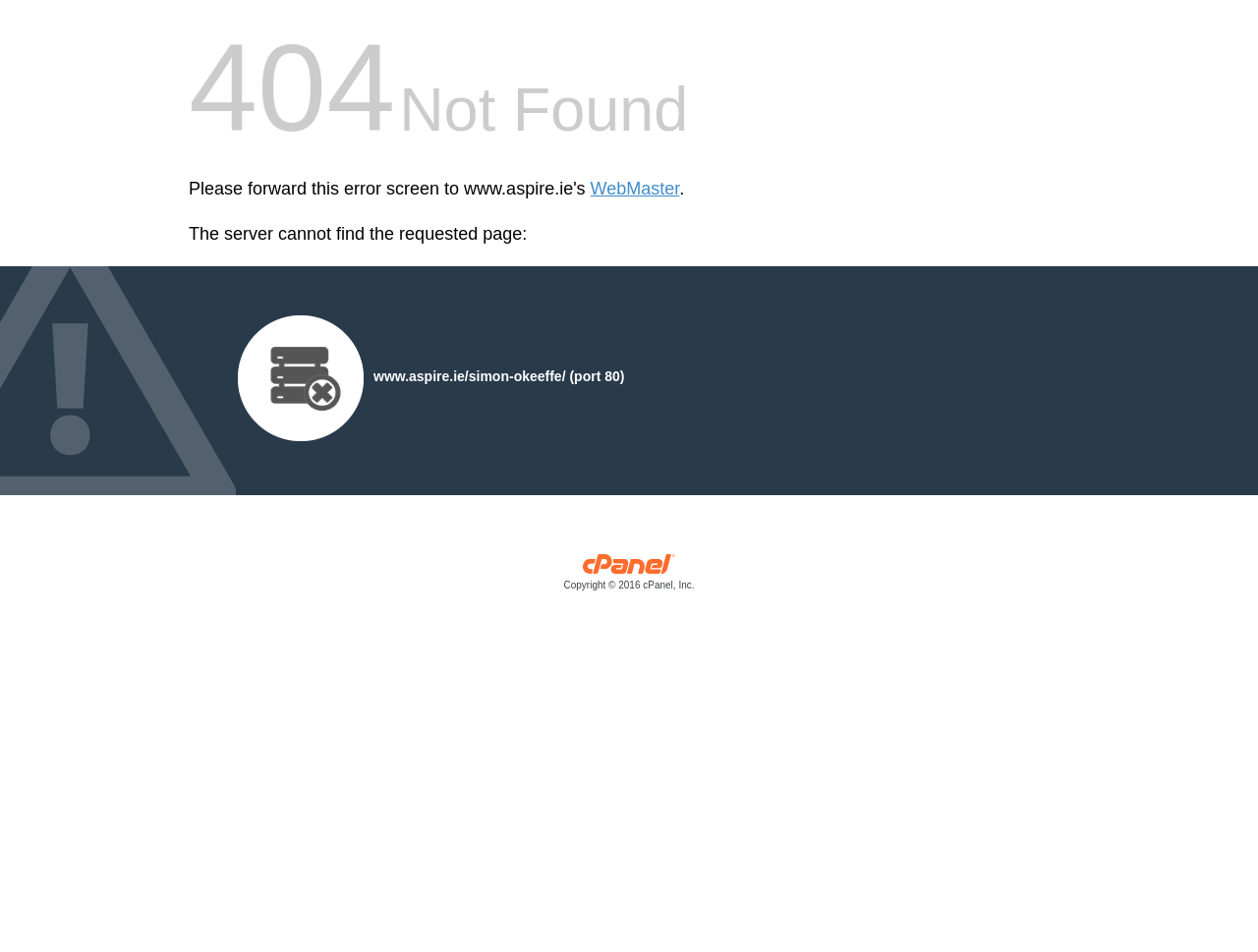Summarize the webpage in an elaborate manner.

The webpage displays a "404 Not Found" error message. At the top, there is a link to "WebMaster" positioned slightly to the right of center, accompanied by a period. Below this, a message reads "The server cannot find the requested page:". 

To the right of this message, there is an image. Below the image, a line of text provides the URL "www.aspire.ie/simon-okeeffe/ (port 80)". 

At the bottom of the page, there is a copyright notice from "cPanel, Inc. Copyright © 2016 cPanel, Inc." which includes a link and a small image of the company's logo, positioned to the right of the text.